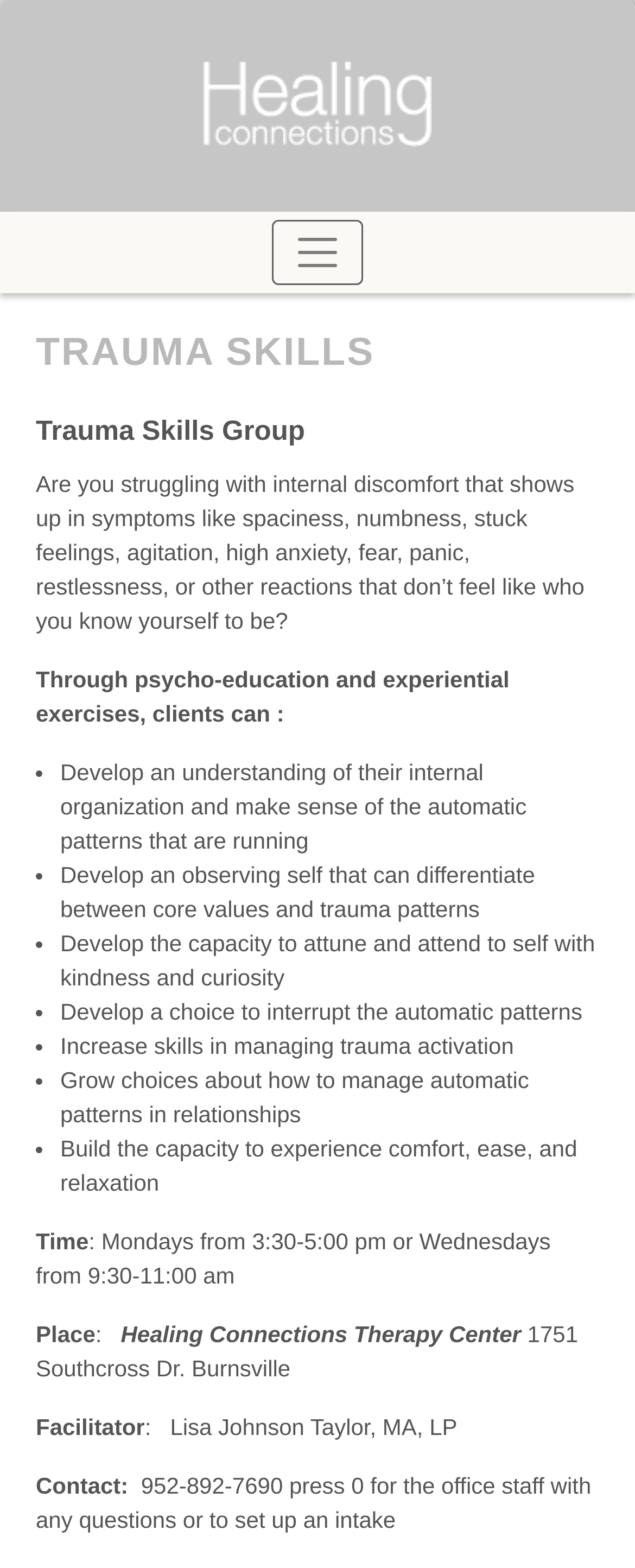Provide the bounding box coordinates of the HTML element described by the text: "alt="logo"". The coordinates should be in the format [left, top, right, bottom] with values between 0 and 1.

[0.269, 0.058, 0.731, 0.076]